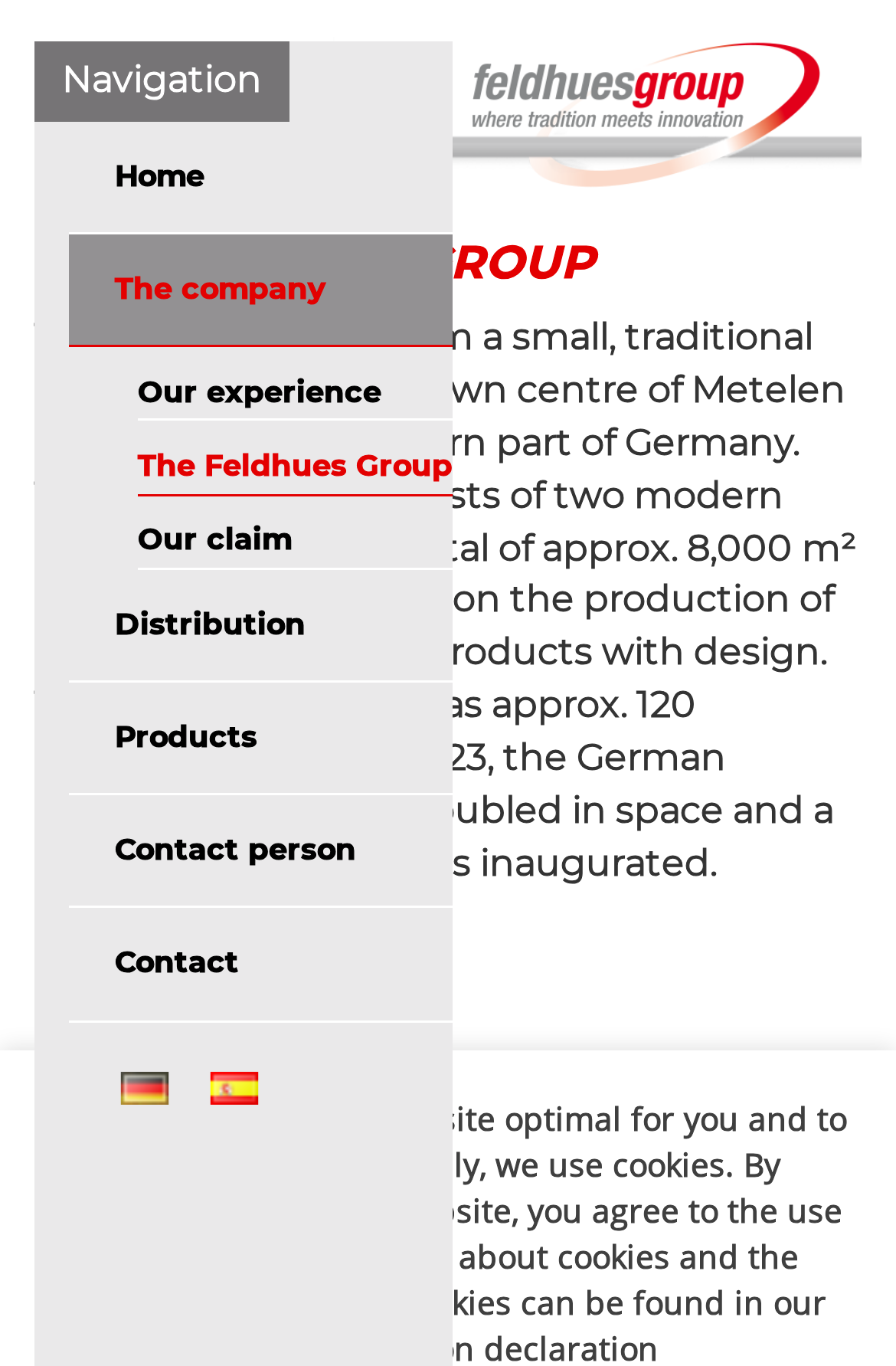Identify the bounding box coordinates of the area you need to click to perform the following instruction: "Click on Contact person".

[0.077, 0.582, 0.505, 0.665]